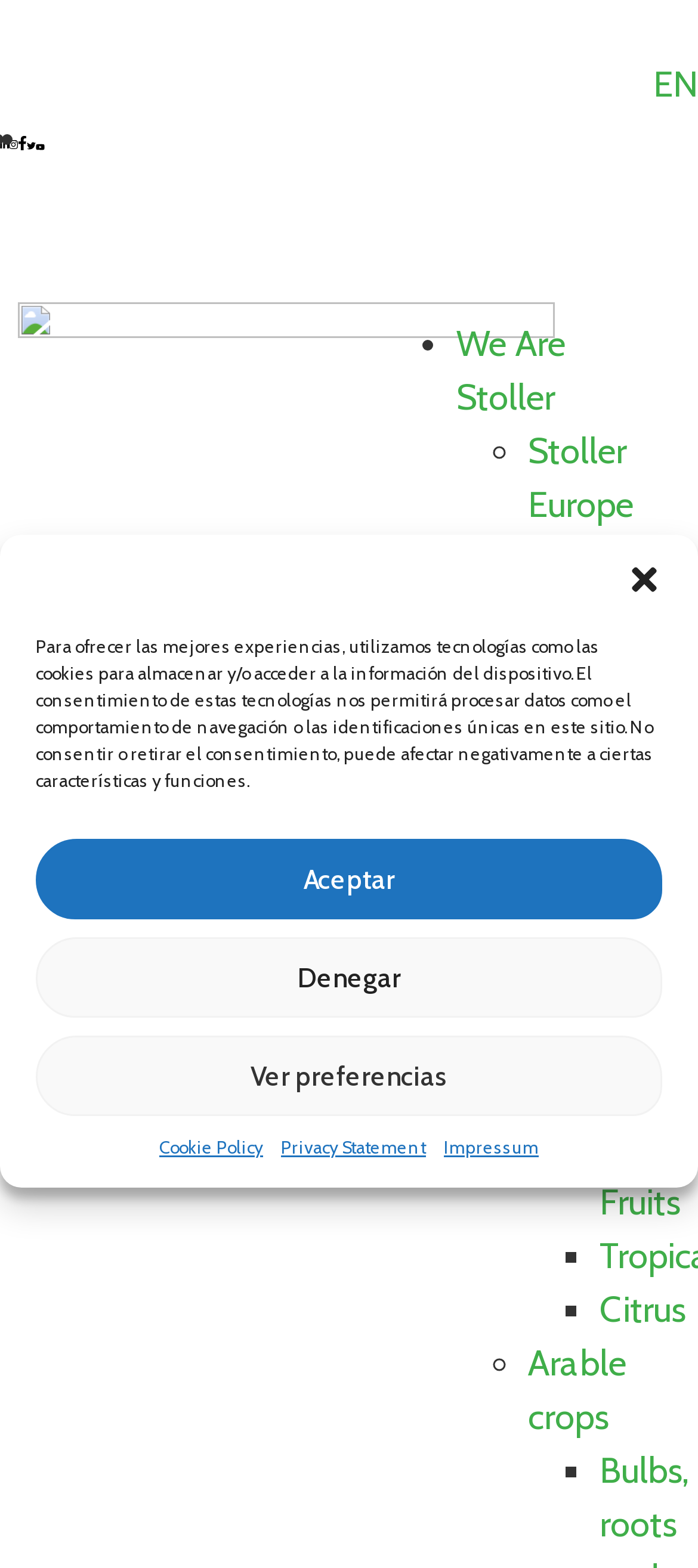Please identify the bounding box coordinates of the element I need to click to follow this instruction: "Switch to English".

[0.936, 0.034, 1.0, 0.071]